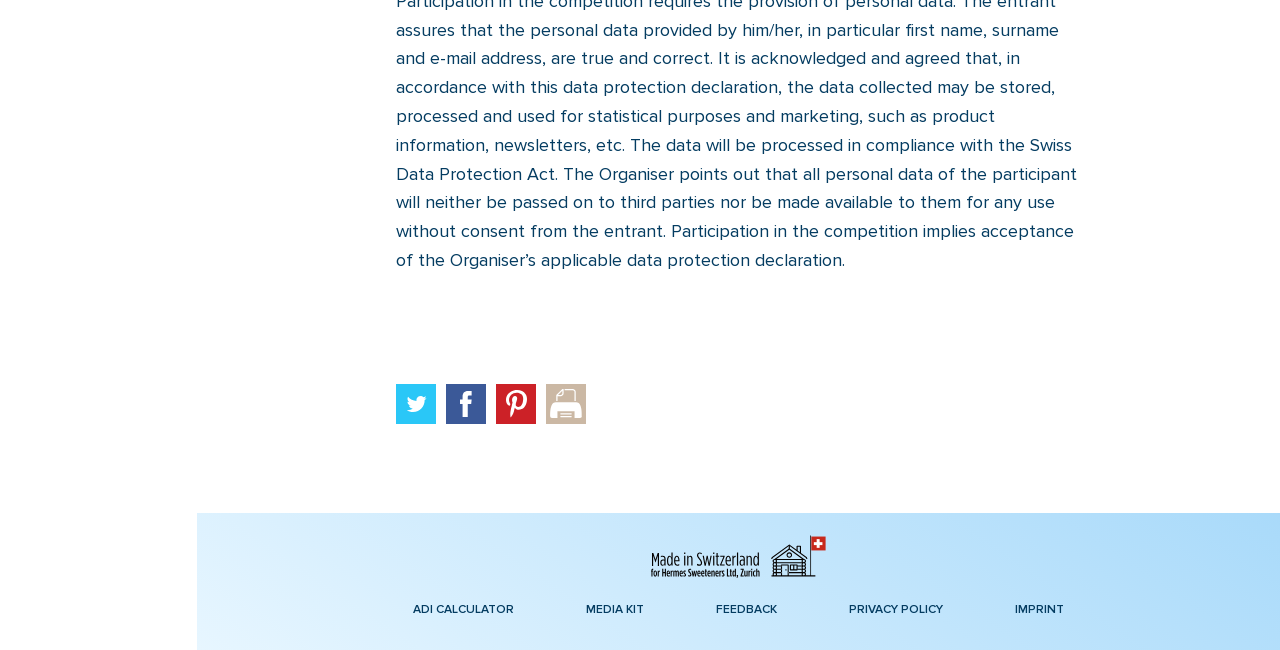Please locate the bounding box coordinates of the element that should be clicked to complete the given instruction: "open ADI CALCULATOR".

[0.31, 0.901, 0.414, 0.97]